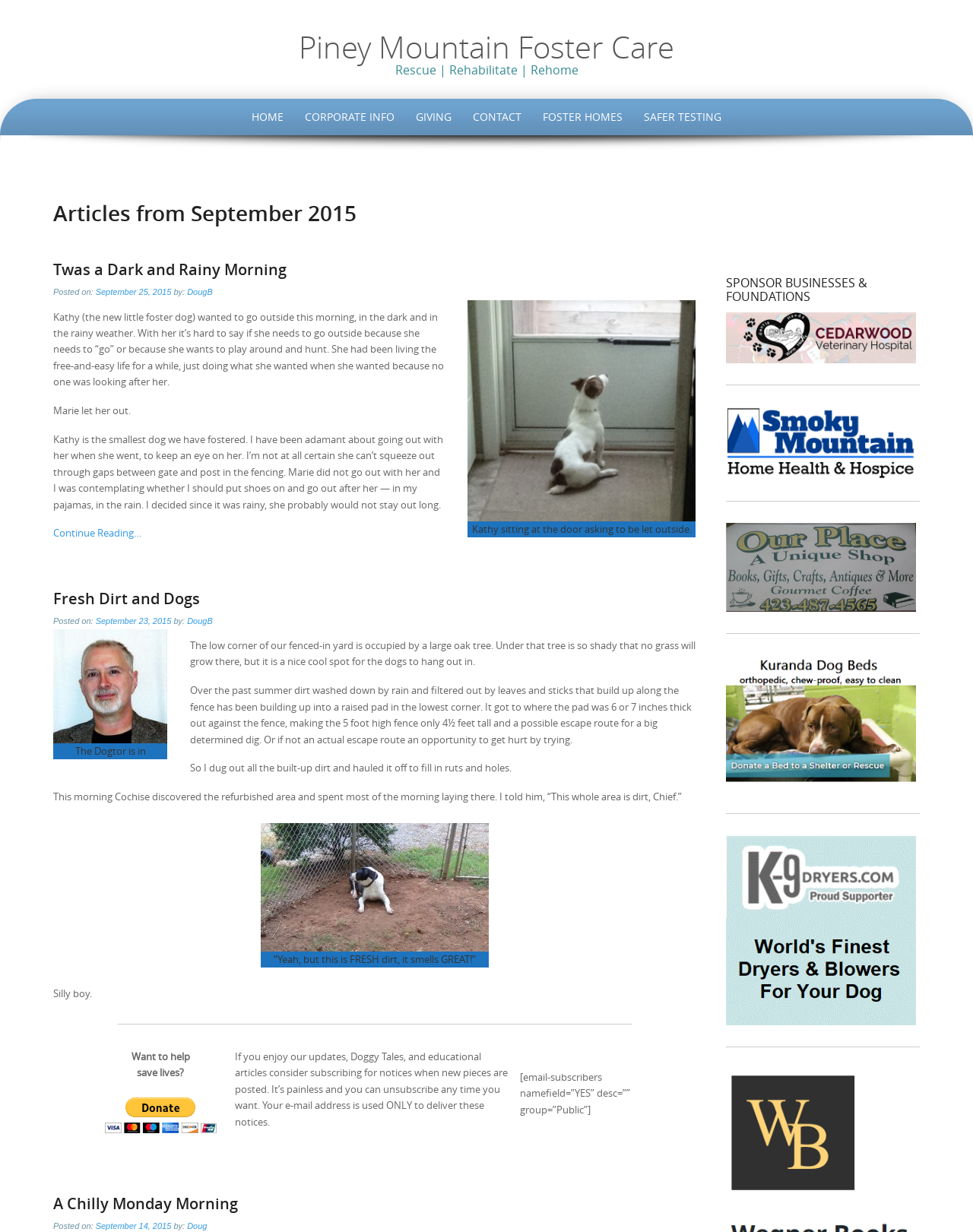Please answer the following question using a single word or phrase: 
What is the purpose of the refurbished area in the yard?

For dogs to hang out